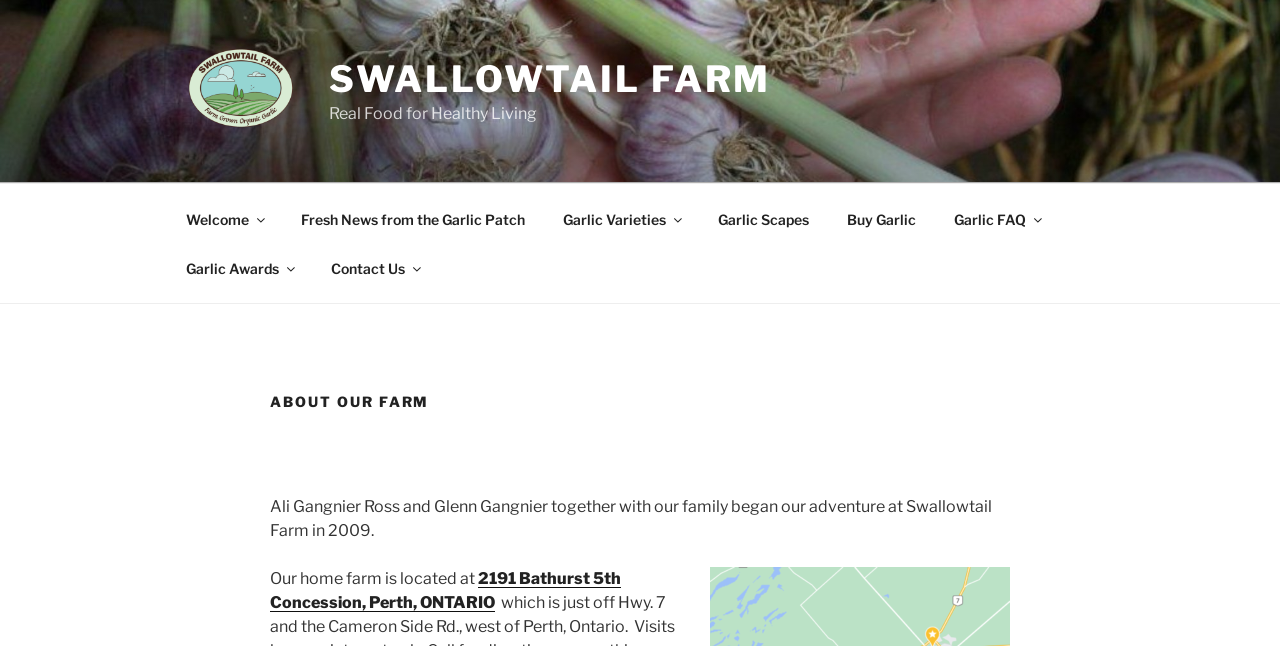Bounding box coordinates are specified in the format (top-left x, top-left y, bottom-right x, bottom-right y). All values are floating point numbers bounded between 0 and 1. Please provide the bounding box coordinate of the region this sentence describes: Welcome

[0.131, 0.301, 0.219, 0.377]